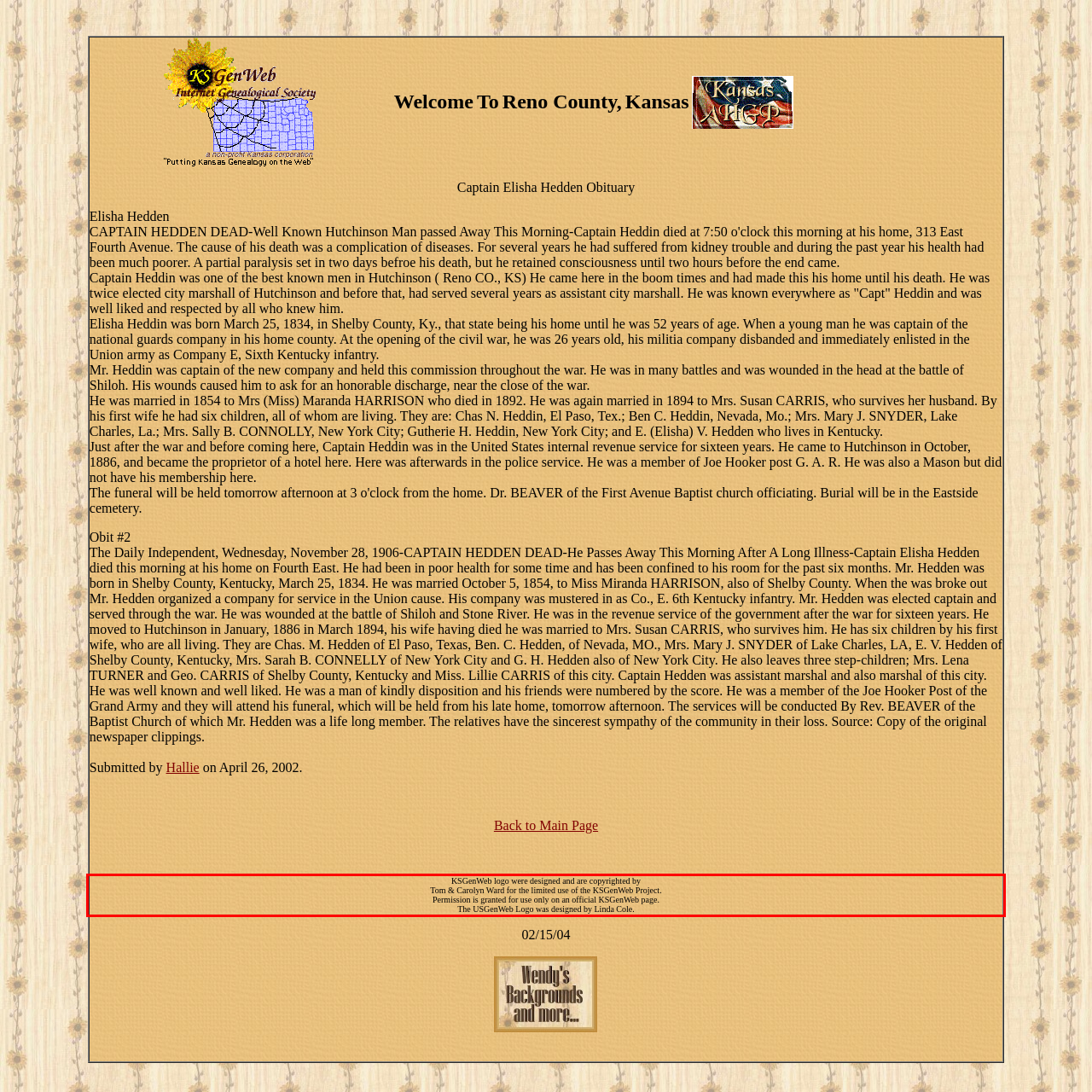Please identify and extract the text from the UI element that is surrounded by a red bounding box in the provided webpage screenshot.

KSGenWeb logo were designed and are copyrighted by Tom & Carolyn Ward for the limited use of the KSGenWeb Project. Permission is granted for use only on an official KSGenWeb page. The USGenWeb Logo was designed by Linda Cole.